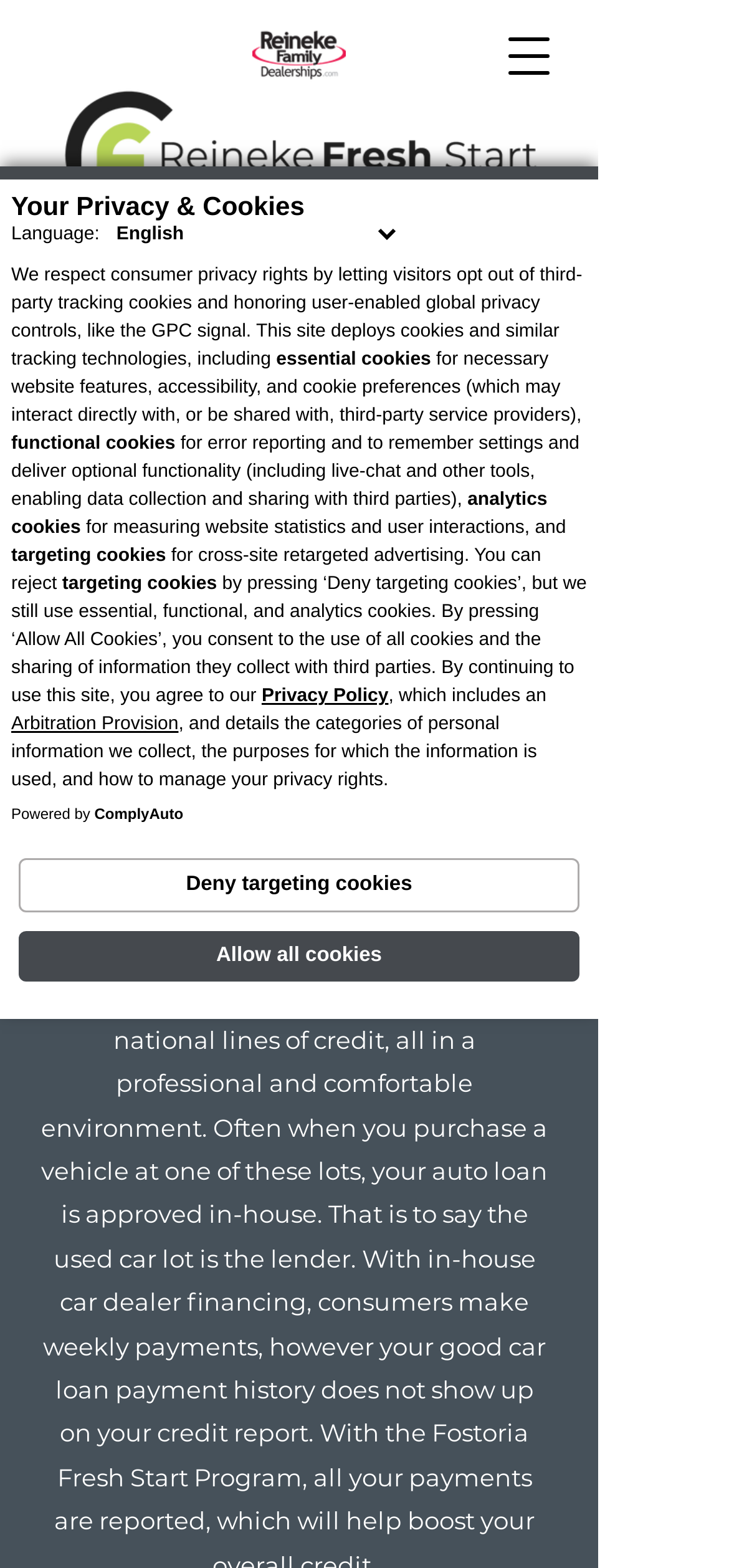Give the bounding box coordinates for the element described as: "Privacy Policy".

[0.359, 0.438, 0.533, 0.451]